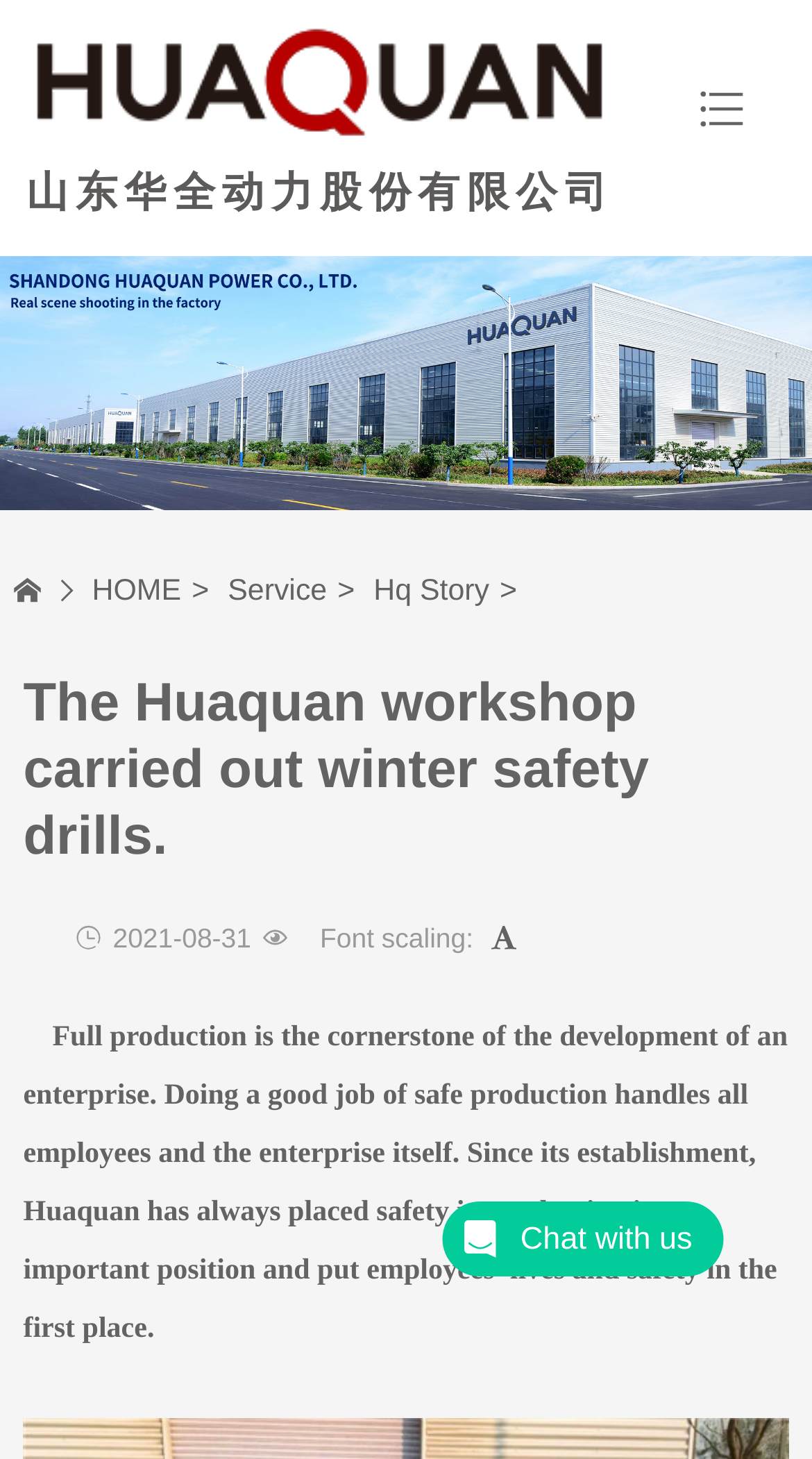What is the title of the news article?
Make sure to answer the question with a detailed and comprehensive explanation.

I found the title of the news article by looking at the heading element with the text 'The Huaquan workshop carried out winter safety drills.' at coordinates [0.029, 0.458, 0.971, 0.595].